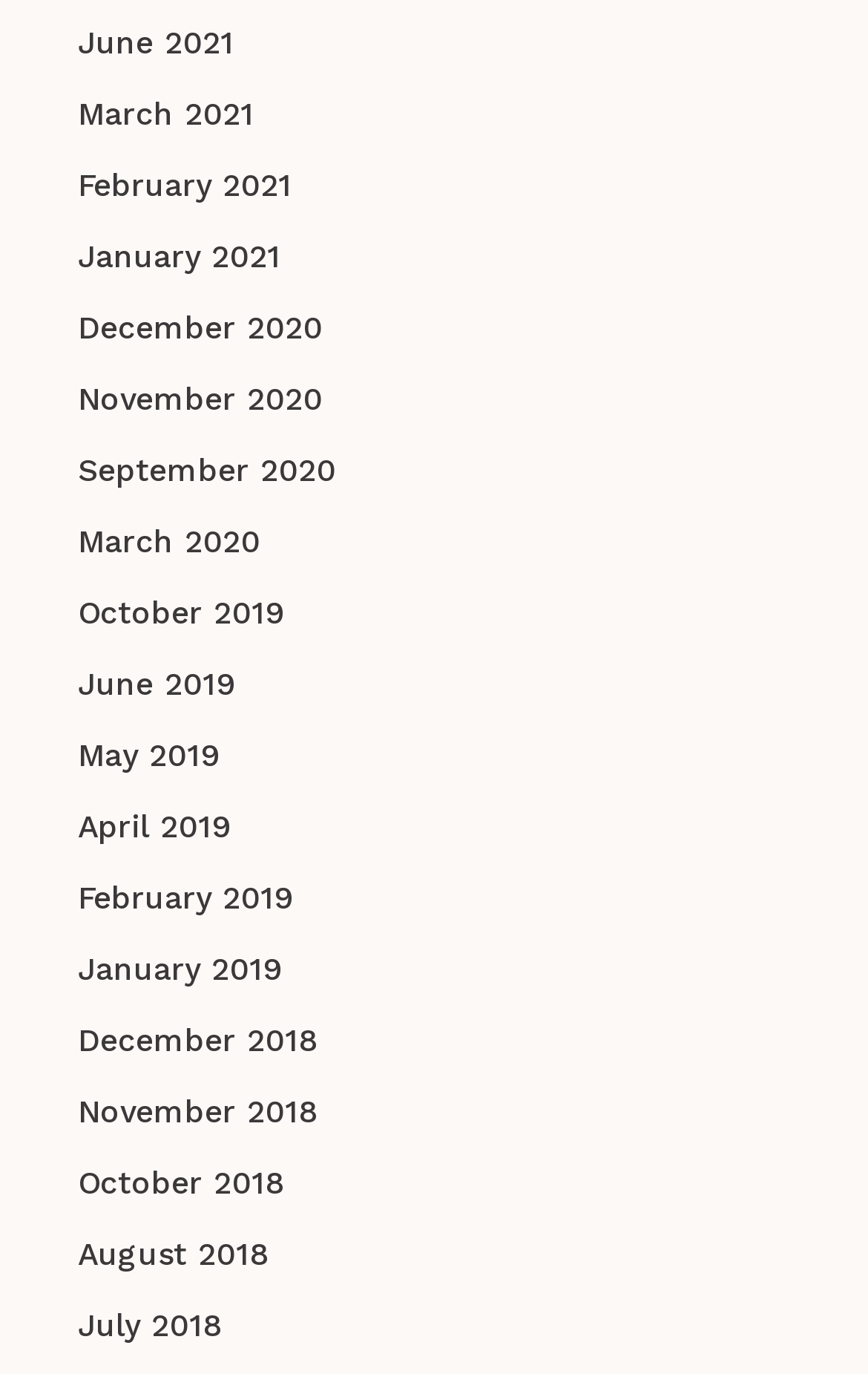Highlight the bounding box coordinates of the element you need to click to perform the following instruction: "view December 2020."

[0.09, 0.219, 0.91, 0.258]